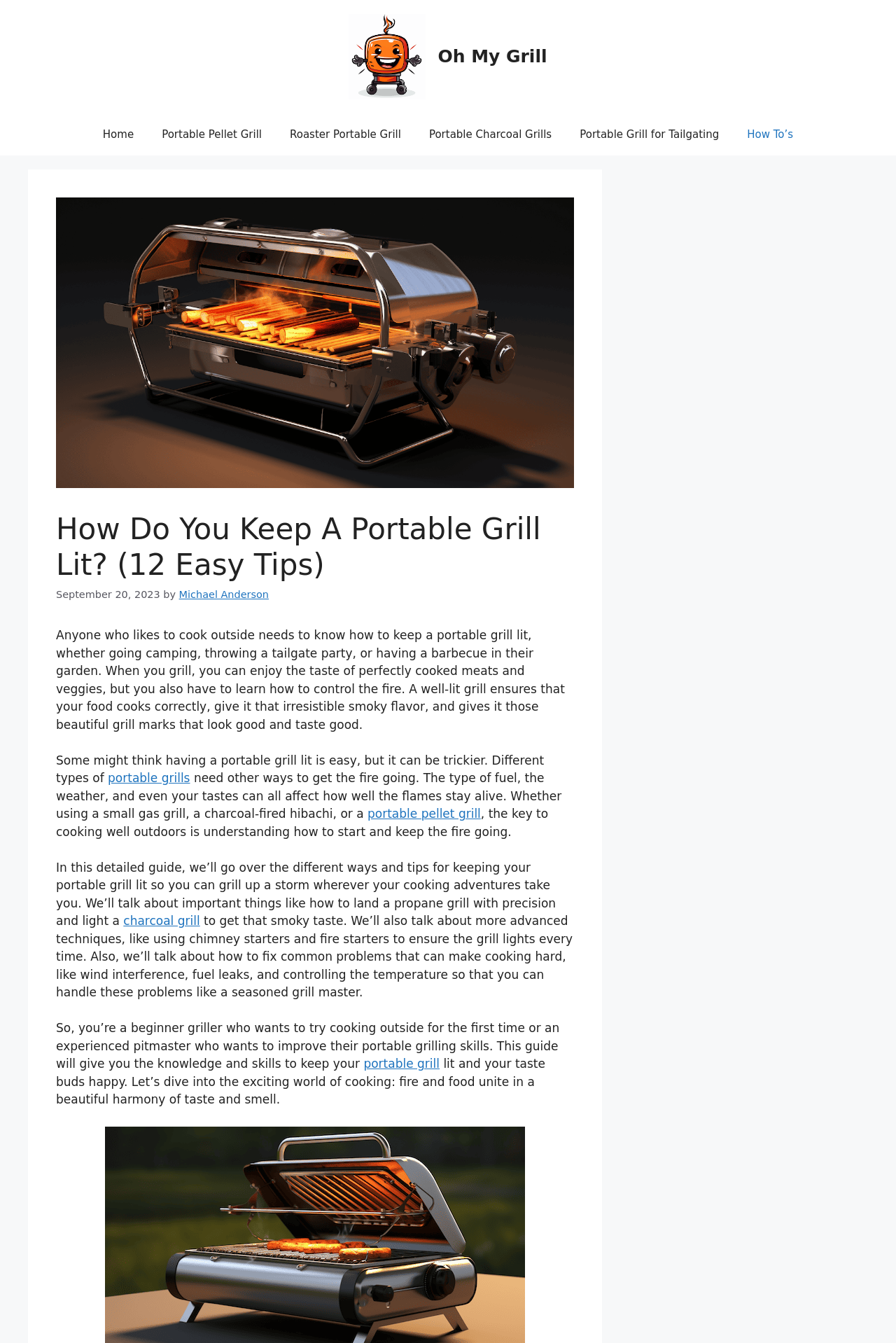Please find and give the text of the main heading on the webpage.

How Do You Keep A Portable Grill Lit? (12 Easy Tips)